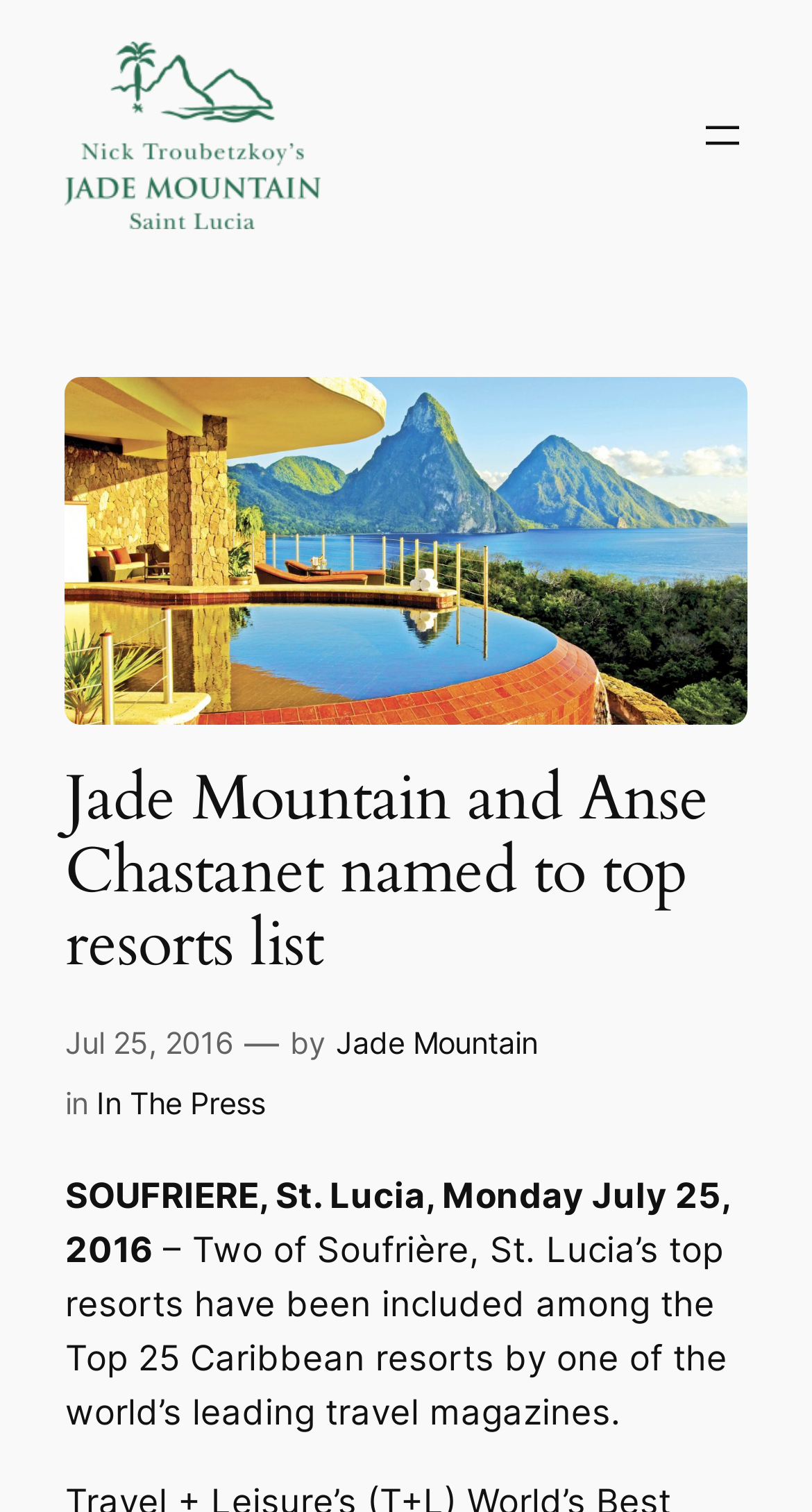What is the location of Jade Mountain and Anse Chastanet?
Refer to the screenshot and answer in one word or phrase.

Soufrière, St. Lucia